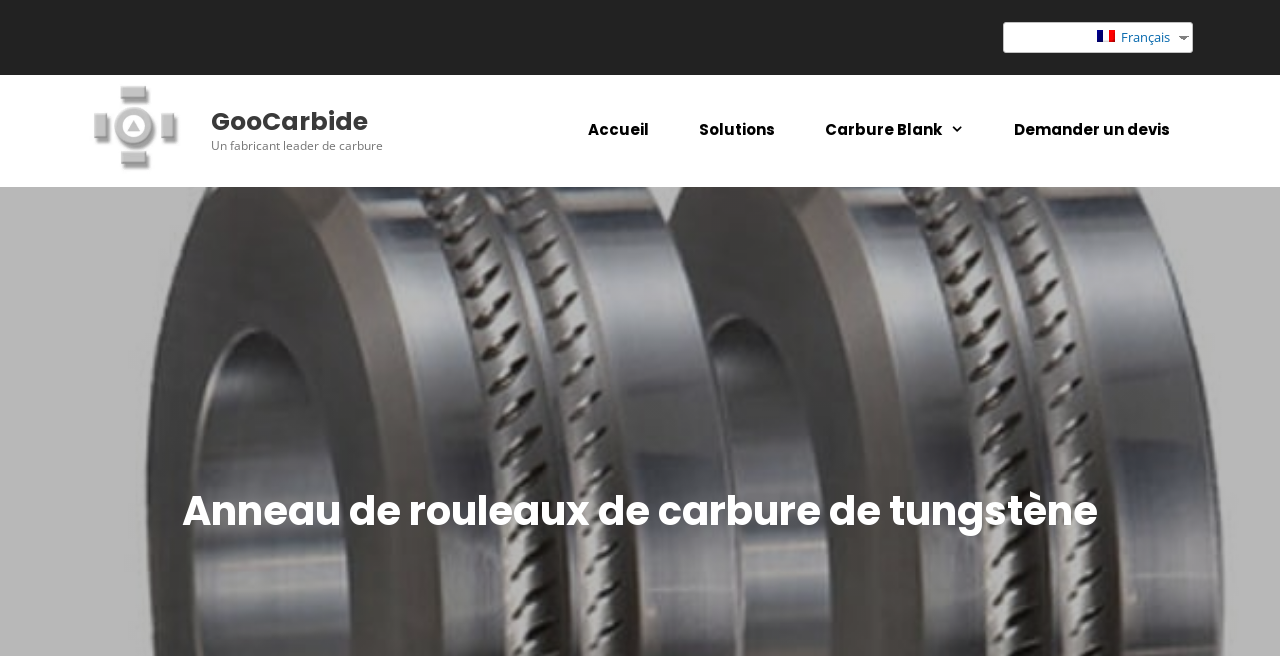What type of product is featured on the webpage?
Based on the image, provide your answer in one word or phrase.

Tungsten carbide rolls ring